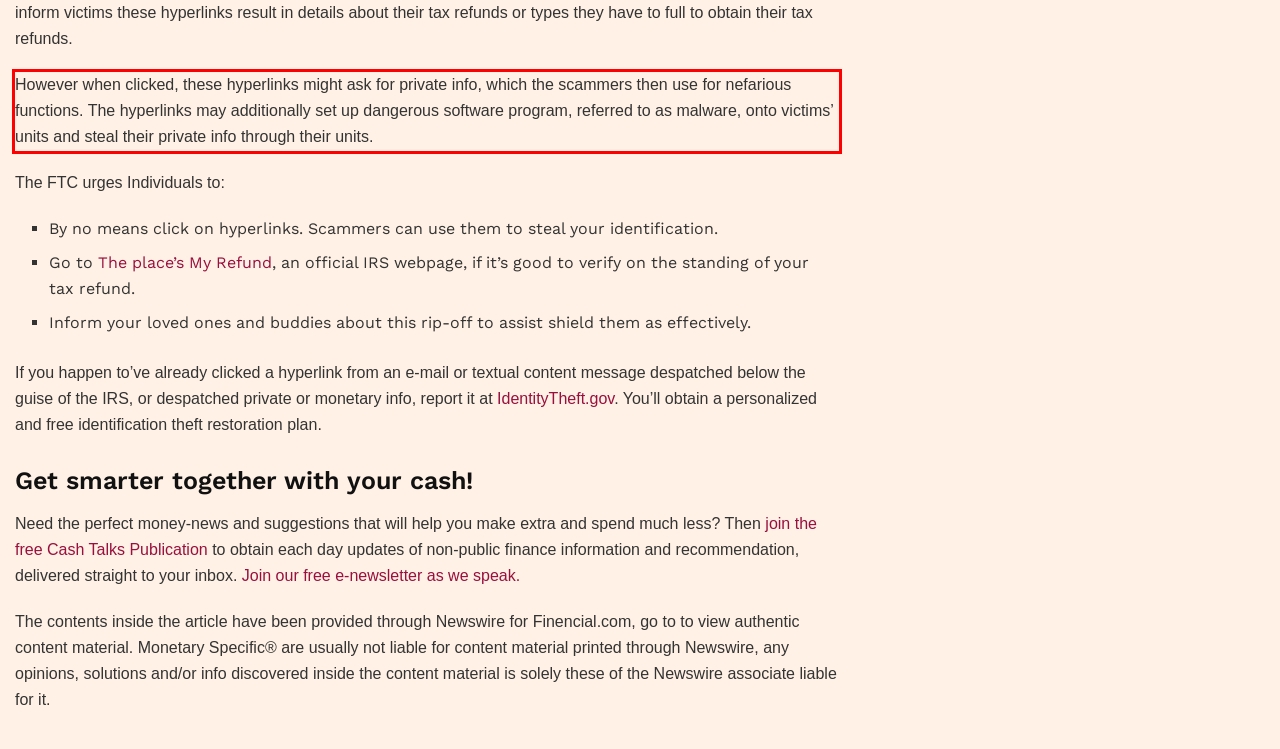View the screenshot of the webpage and identify the UI element surrounded by a red bounding box. Extract the text contained within this red bounding box.

However when clicked, these hyperlinks might ask for private info, which the scammers then use for nefarious functions. The hyperlinks may additionally set up dangerous software program, referred to as malware, onto victims’ units and steal their private info through their units.